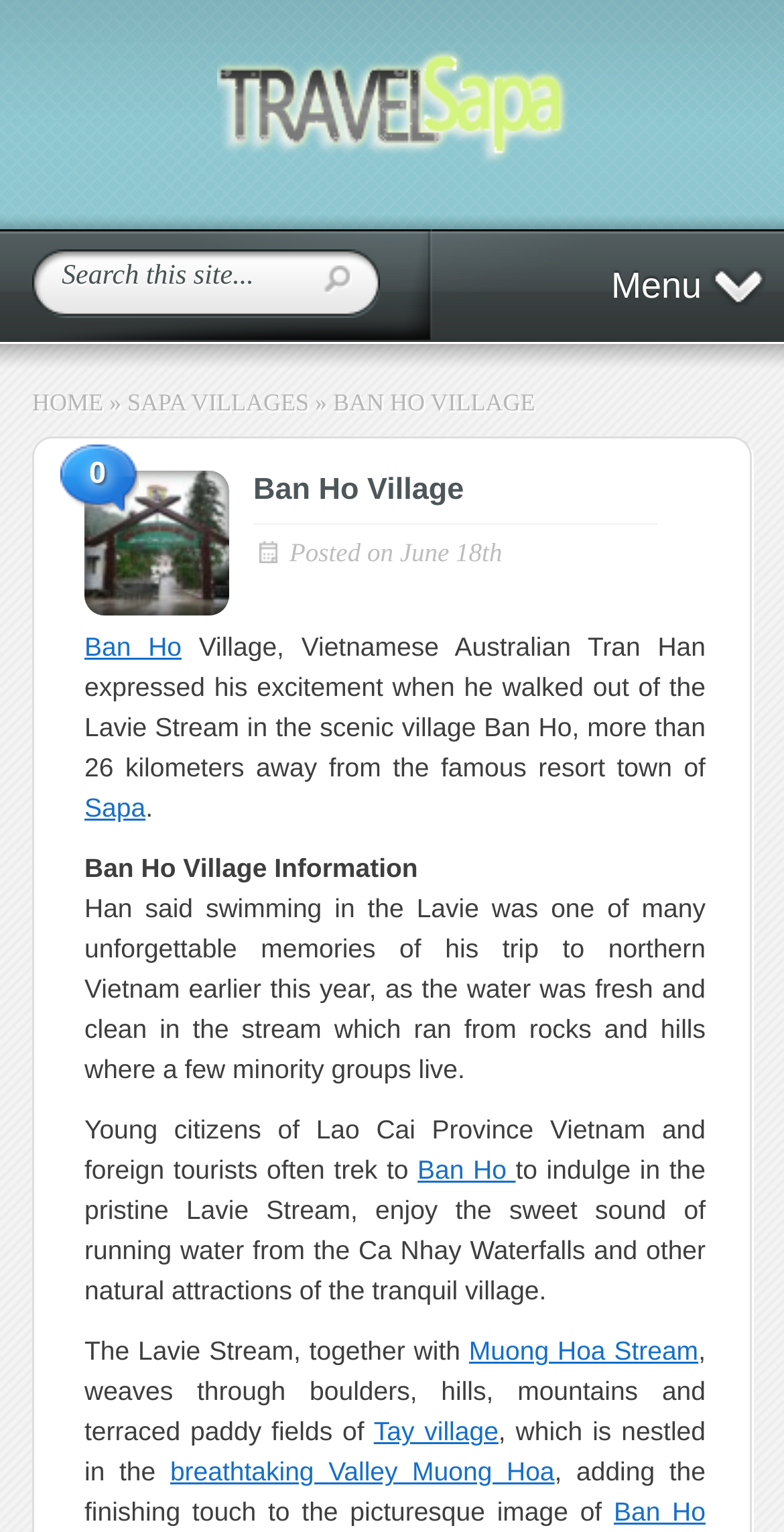Answer the question below in one word or phrase:
How many kilometers is Ban Ho Village from Sapa?

more than 26